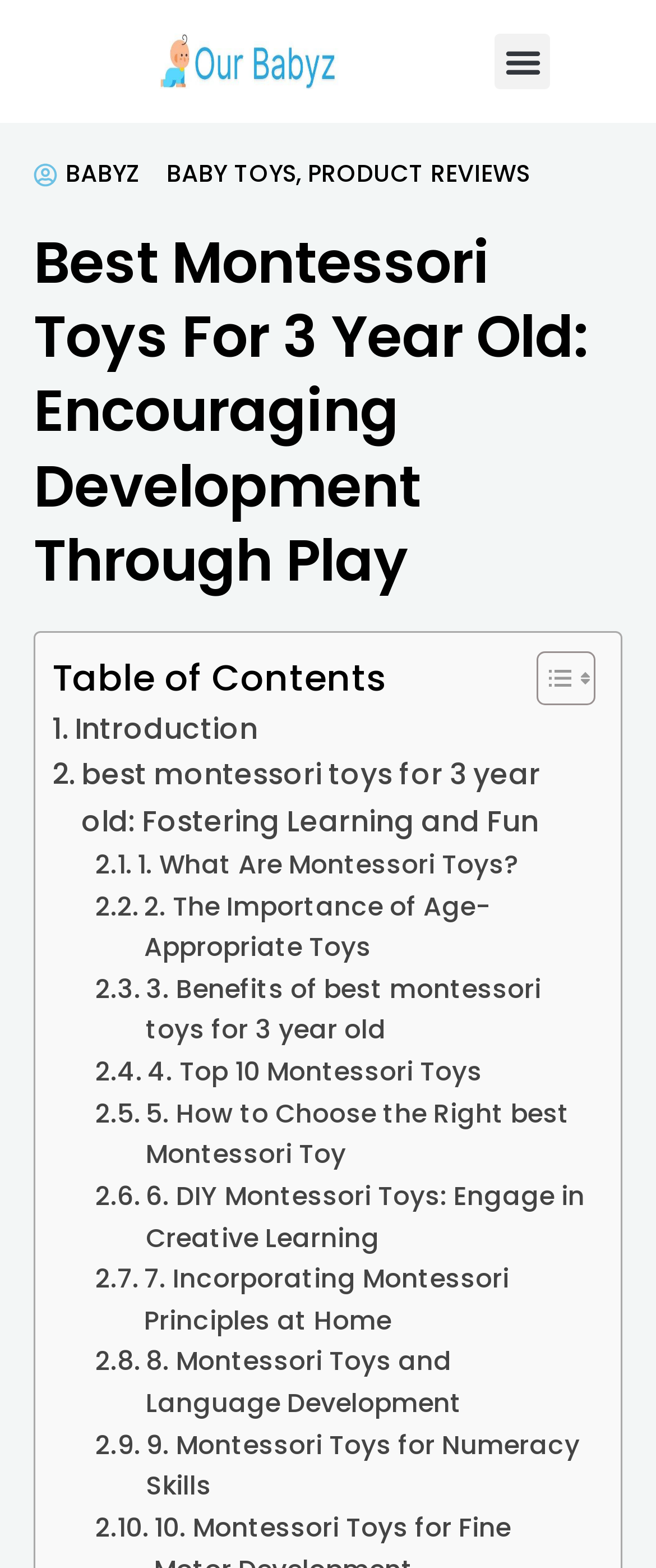Please predict the bounding box coordinates of the element's region where a click is necessary to complete the following instruction: "Read the introduction". The coordinates should be represented by four float numbers between 0 and 1, i.e., [left, top, right, bottom].

[0.079, 0.451, 0.393, 0.48]